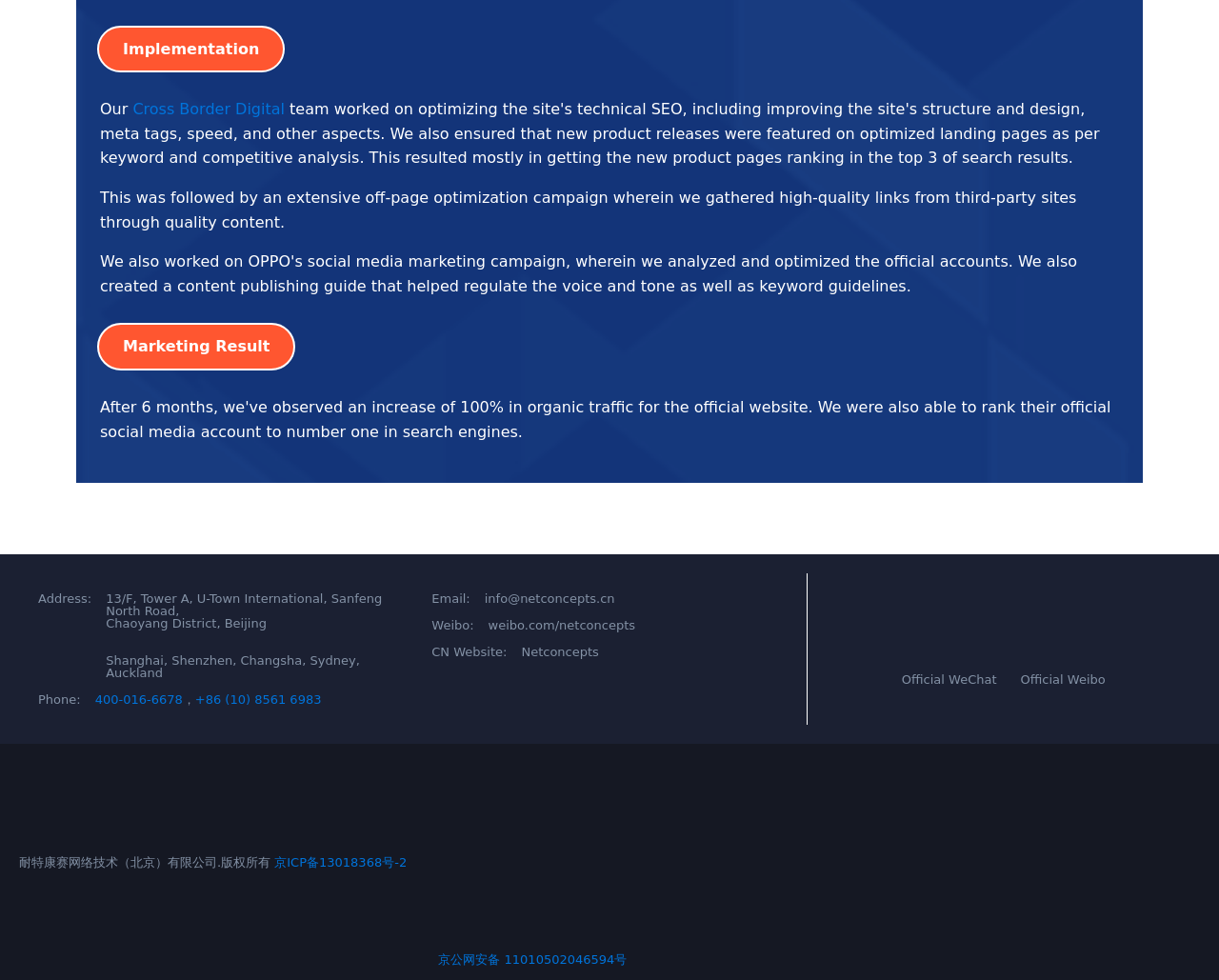Please find the bounding box coordinates of the element that needs to be clicked to perform the following instruction: "Email to info@netconcepts.cn". The bounding box coordinates should be four float numbers between 0 and 1, represented as [left, top, right, bottom].

[0.397, 0.605, 0.504, 0.617]